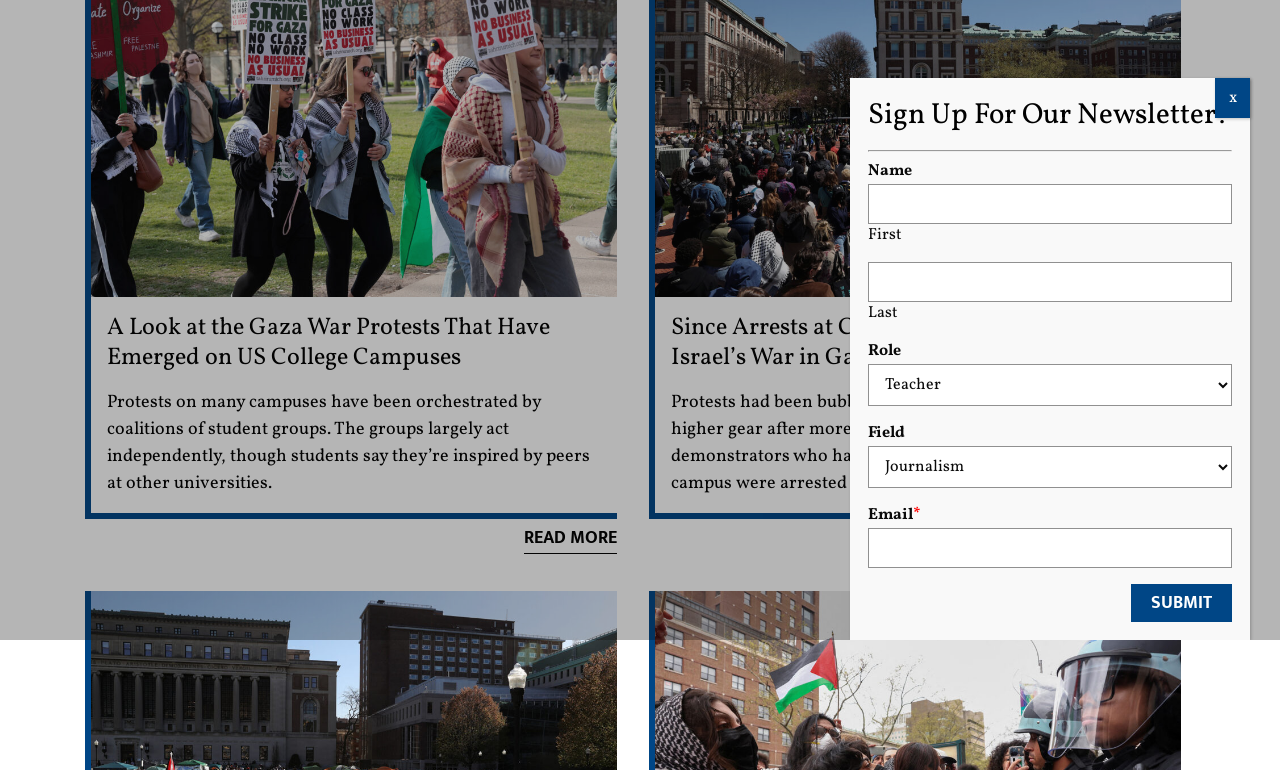Using the description "Read More", predict the bounding box of the relevant HTML element.

[0.409, 0.679, 0.482, 0.719]